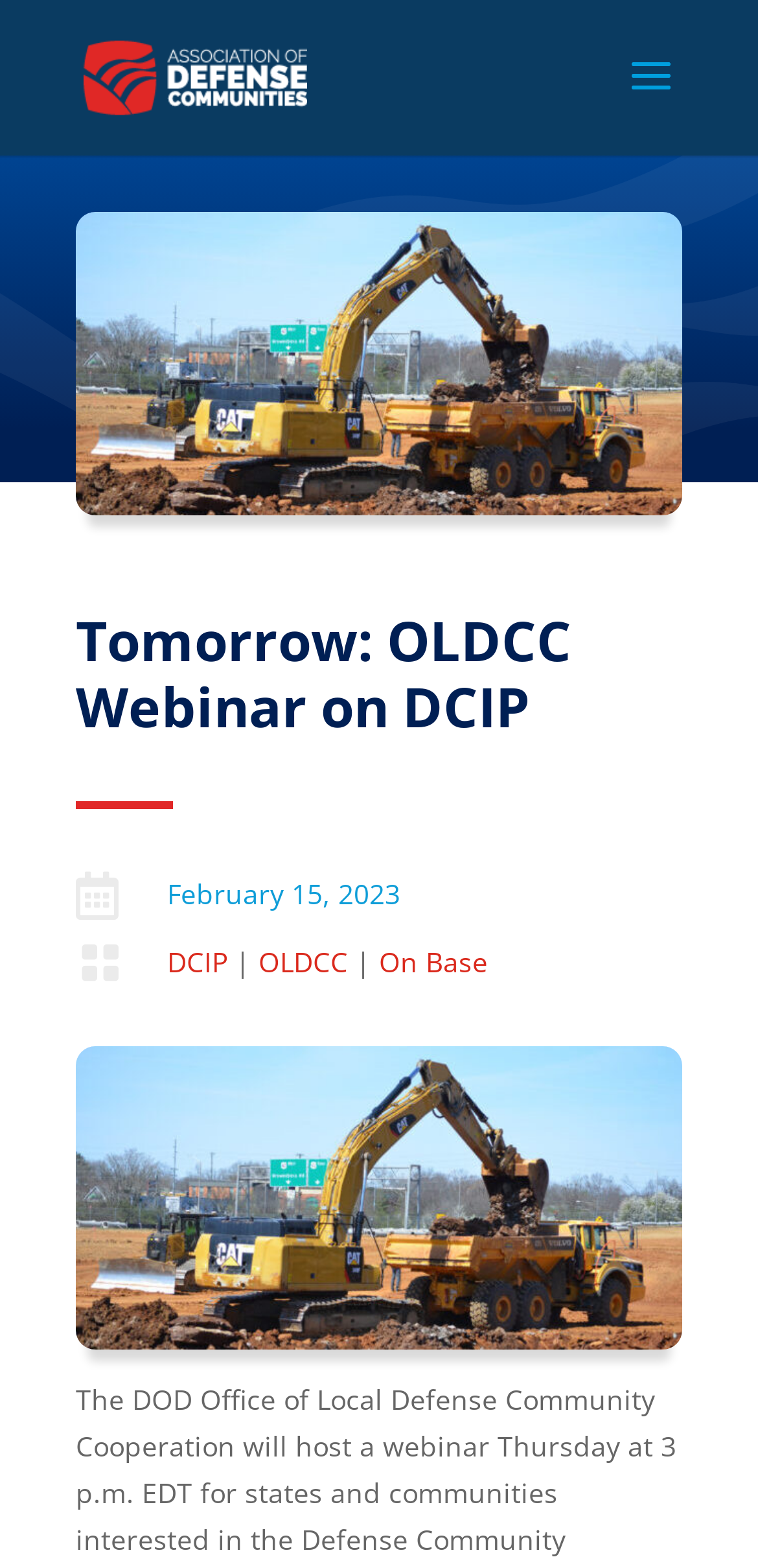What is the symbol preceding the date? Refer to the image and provide a one-word or short phrase answer.

